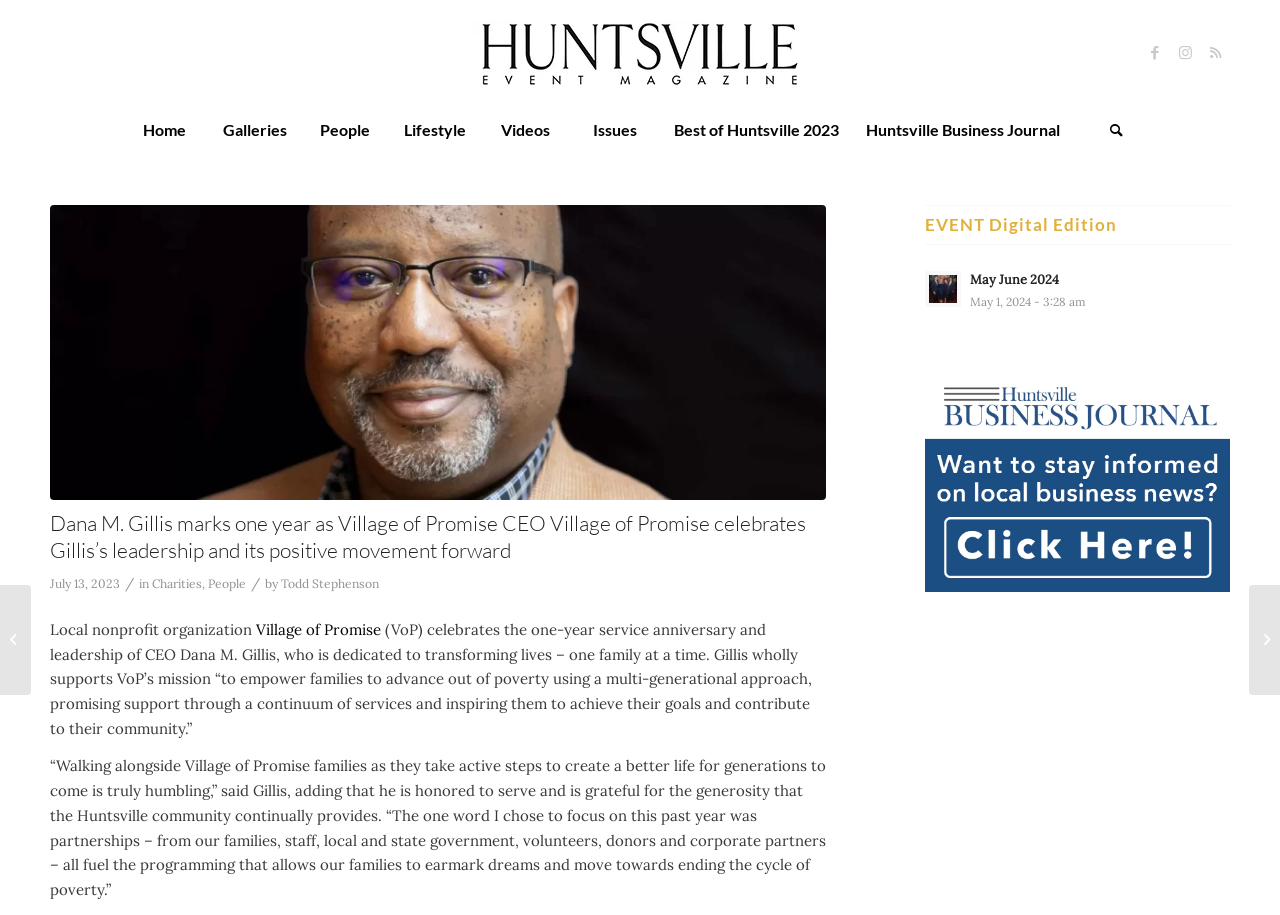Using the provided description: "Huntsville Business Journal", find the bounding box coordinates of the corresponding UI element. The output should be four float numbers between 0 and 1, in the format [left, top, right, bottom].

[0.665, 0.115, 0.838, 0.169]